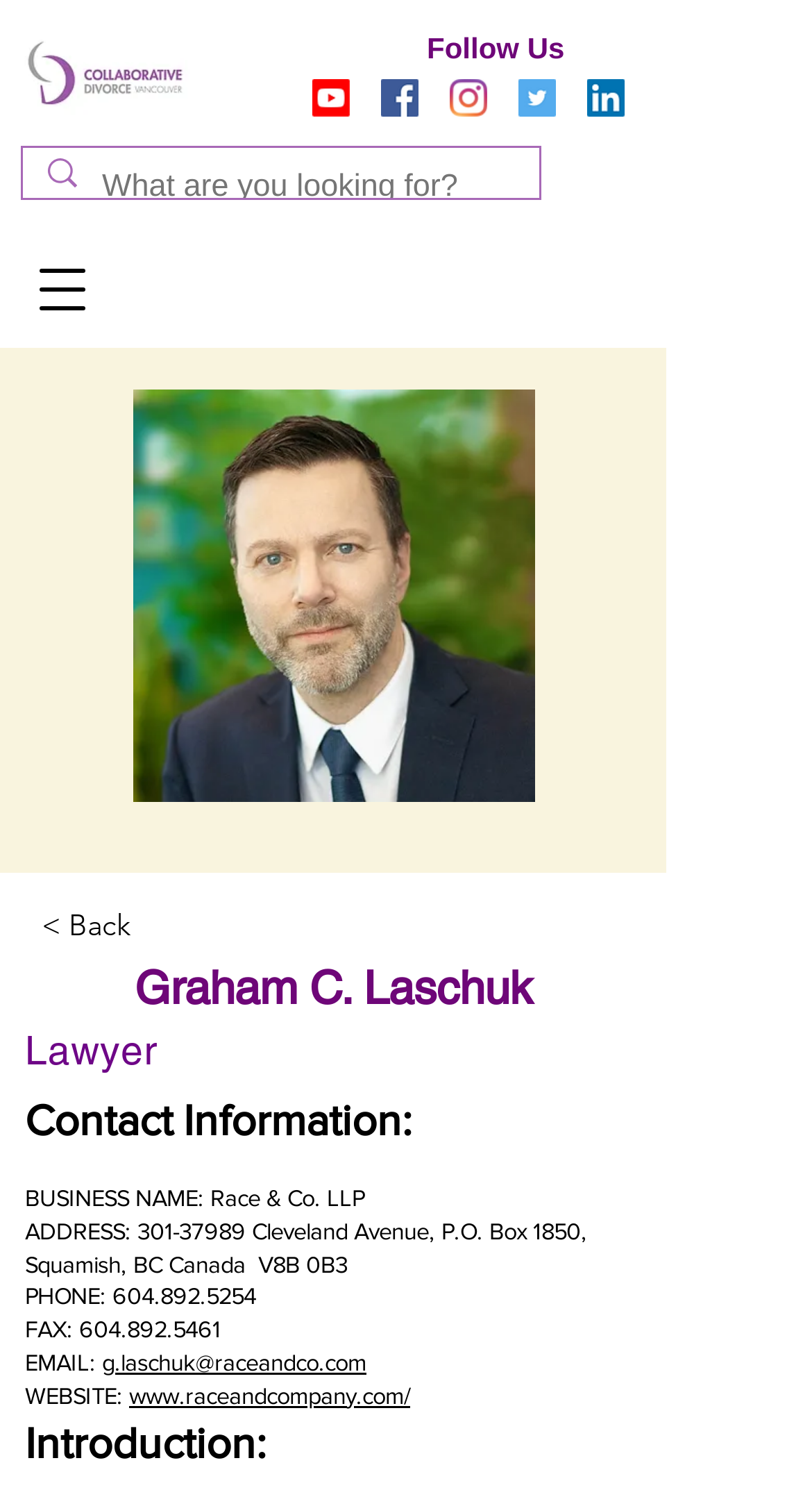Respond to the following question using a concise word or phrase: 
What is the name of the lawyer?

Graham C. Laschuk